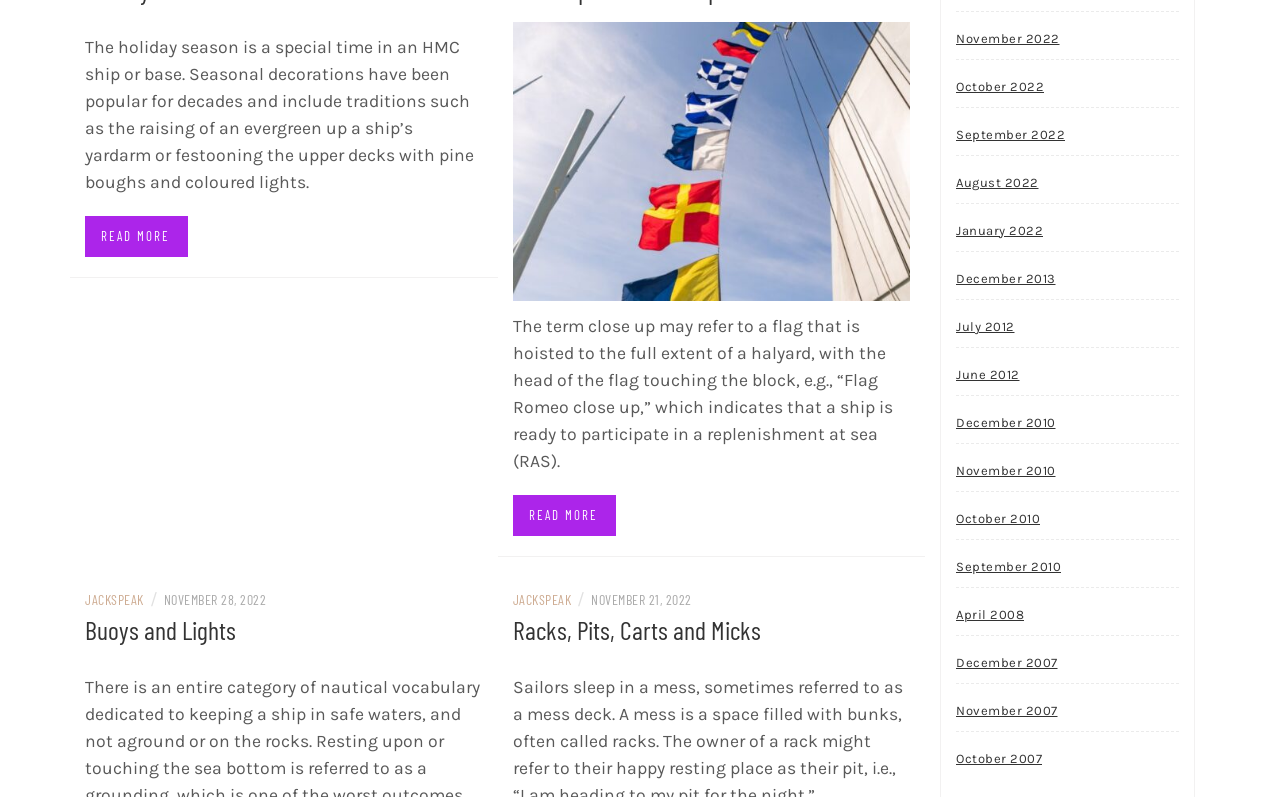What is the date of the first article?
Refer to the screenshot and respond with a concise word or phrase.

NOVEMBER 28, 2022